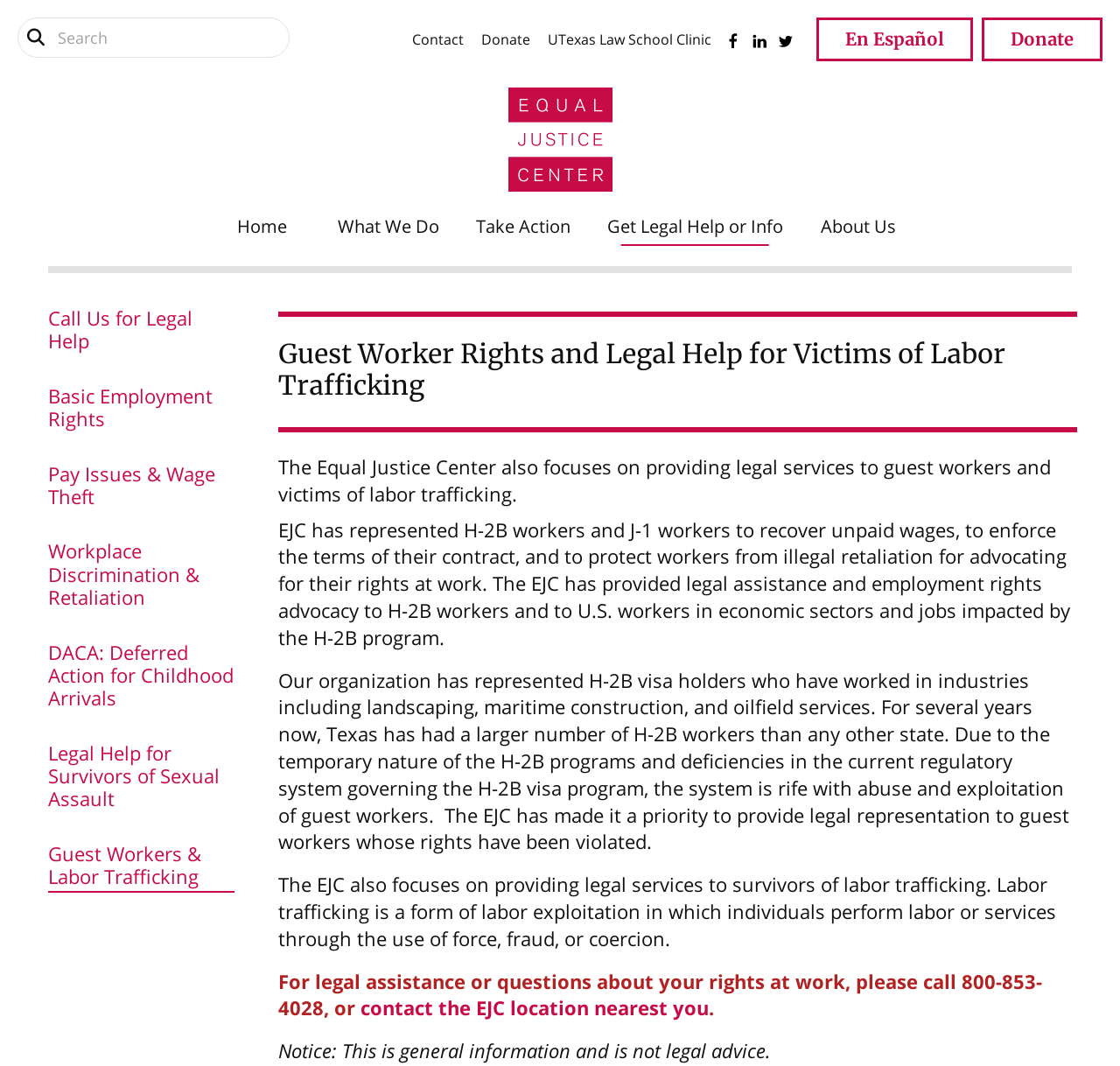With reference to the screenshot, provide a detailed response to the question below:
What type of workers does the Equal Justice Center provide legal services to?

Based on the webpage content, the Equal Justice Center provides legal services to guest workers and victims of labor trafficking, as mentioned in the heading 'Guest Worker Rights and Legal Help for Victims of Labor Trafficking' and the subsequent paragraphs.